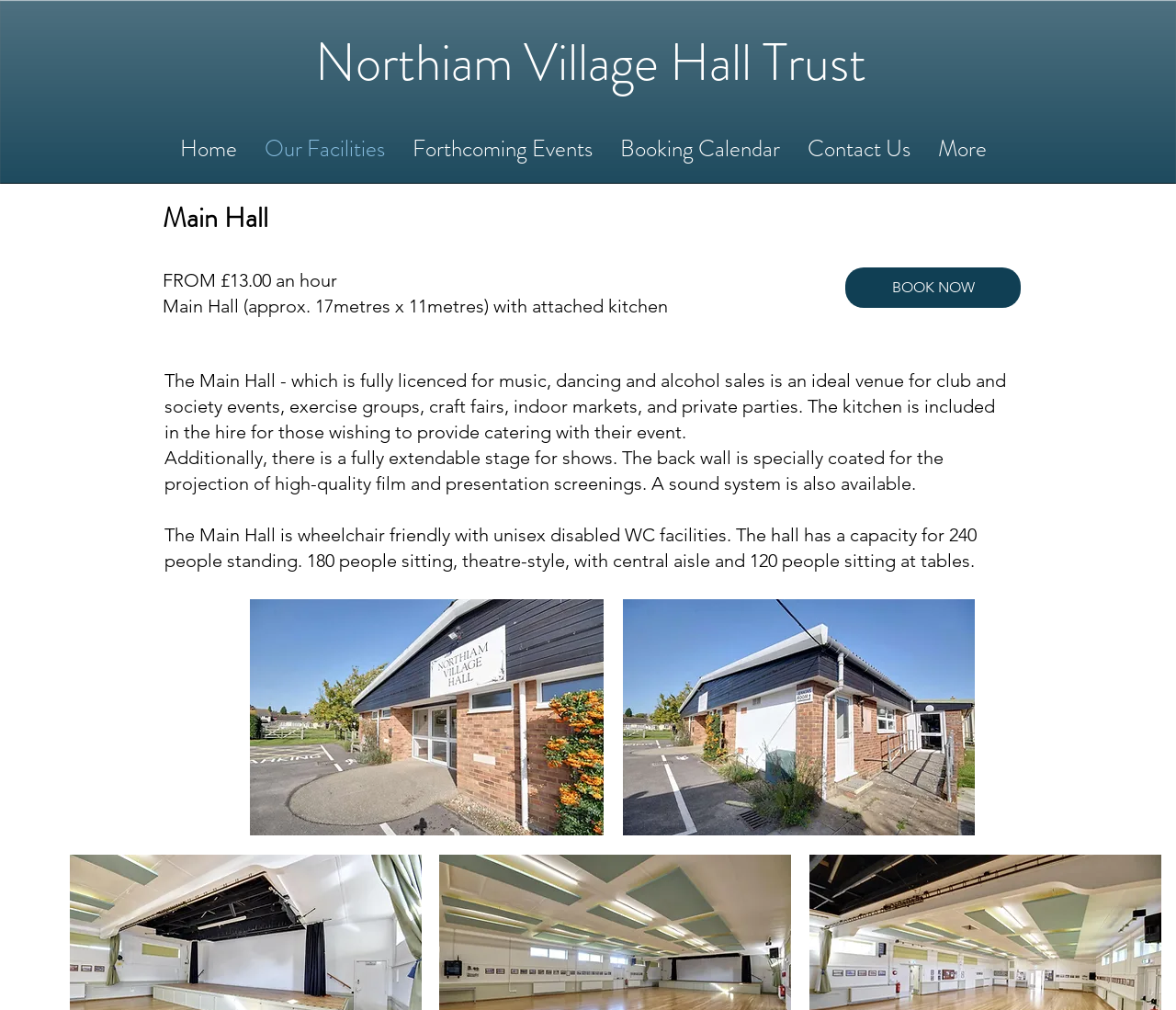Respond with a single word or phrase to the following question:
What is the purpose of the Main Hall?

Events and parties